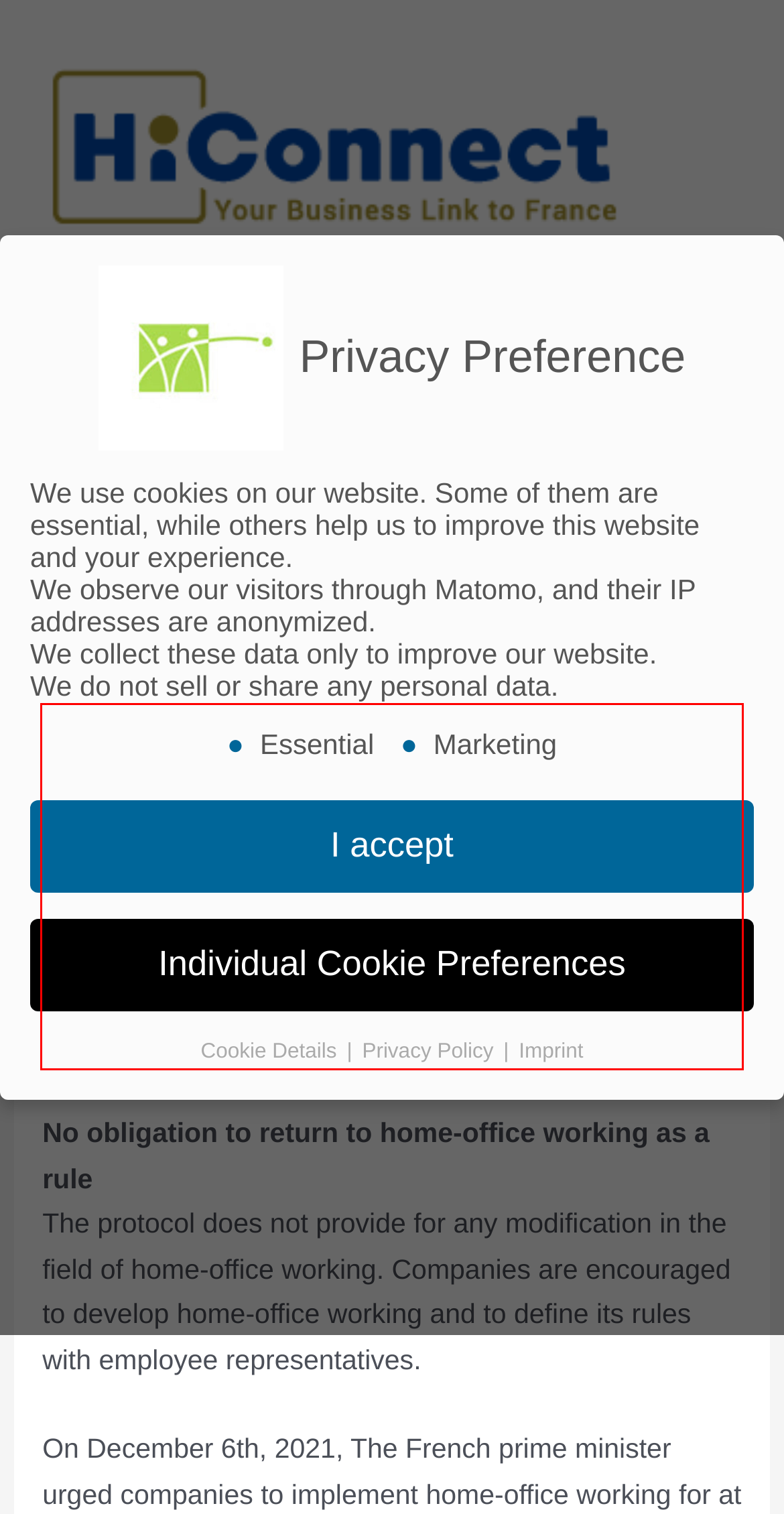Please extract the text content from the UI element enclosed by the red rectangle in the screenshot.

To cope with the 5th wave of covid-19 and to limit the risk of employee exposure to Covid-19, the French government updated the companies’ health protocol on November 29th, 2021 and December 8th, 2021. The main changes concern the strengthening of preventive measures and the wearing of masks, the rules for collective catering, ventilation of the premises and the organization of moments of conviviality.